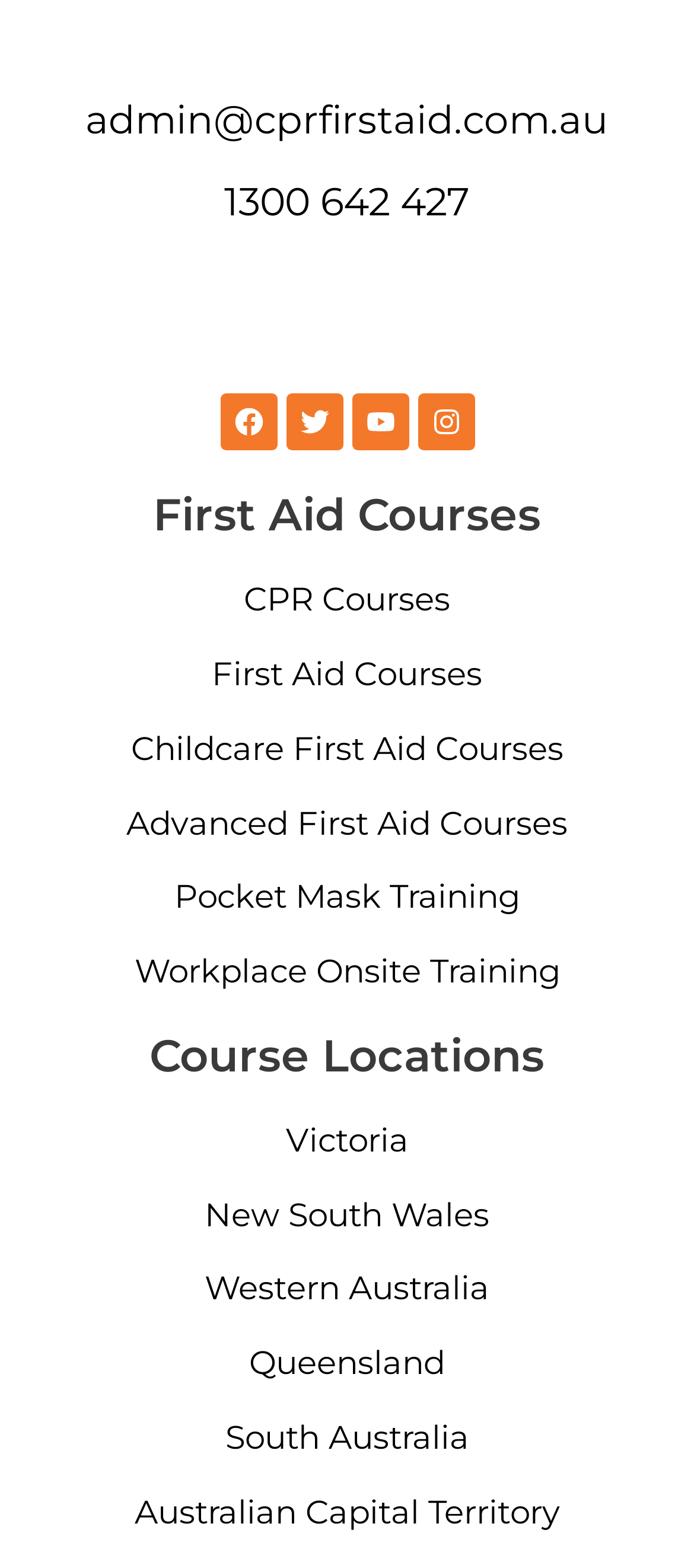From the webpage screenshot, predict the bounding box of the UI element that matches this description: "Advanced First Aid Courses".

[0.182, 0.511, 0.818, 0.538]